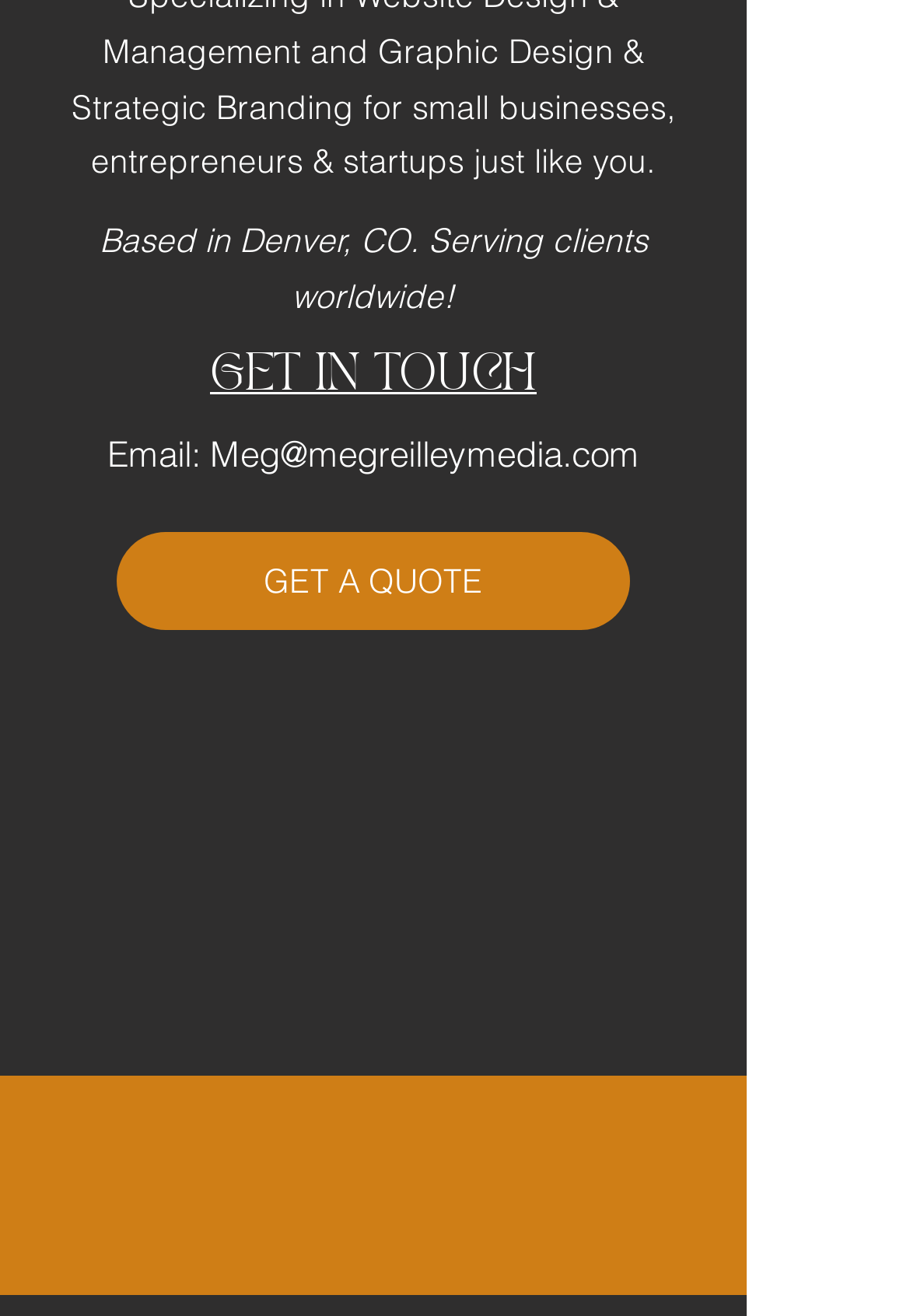Please reply with a single word or brief phrase to the question: 
What is the company's profession?

Media